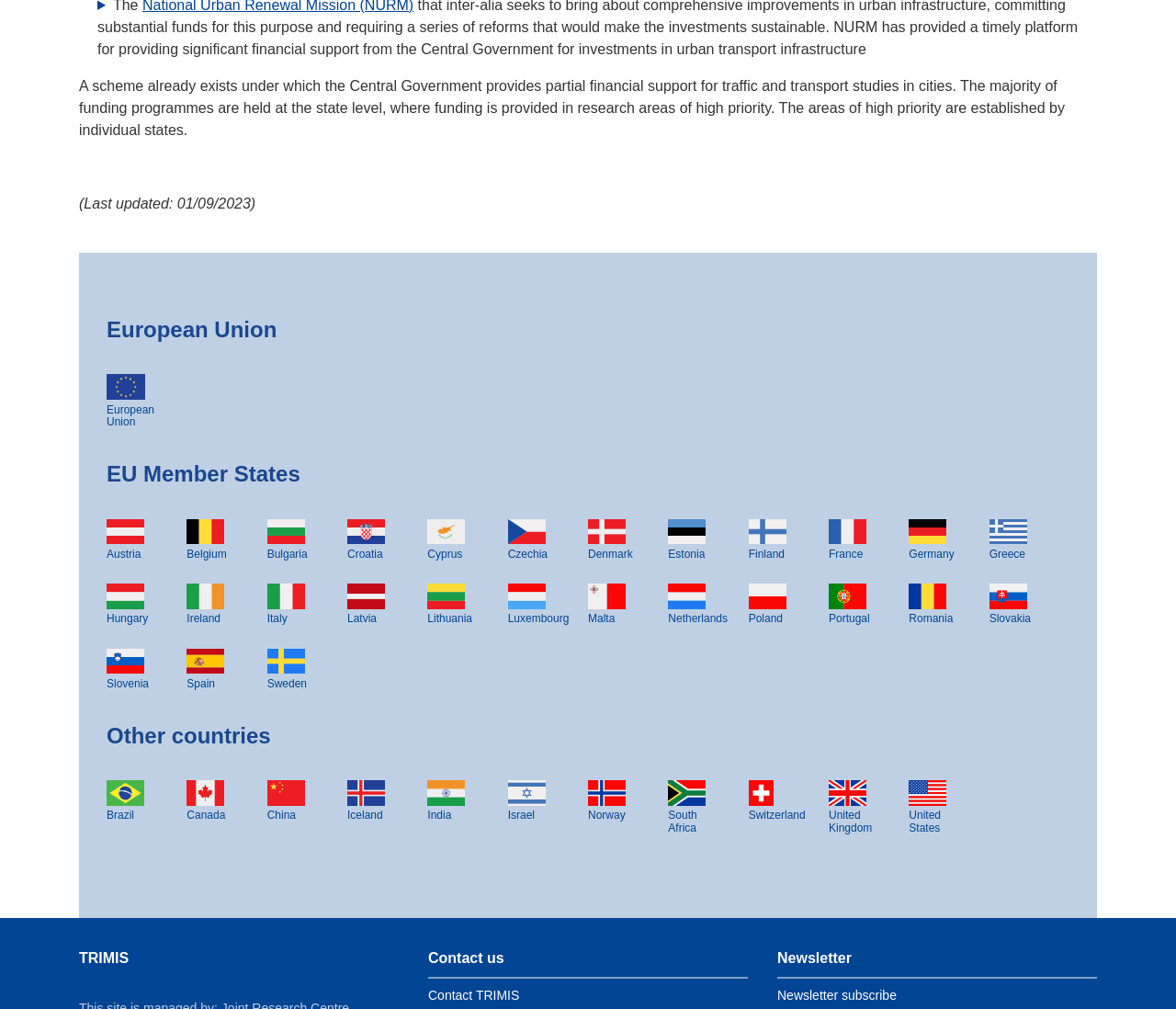Please answer the following question as detailed as possible based on the image: 
Is there a link to Germany on the webpage?

I searched for the link to Germany and found it on the webpage, along with its corresponding flag icon.